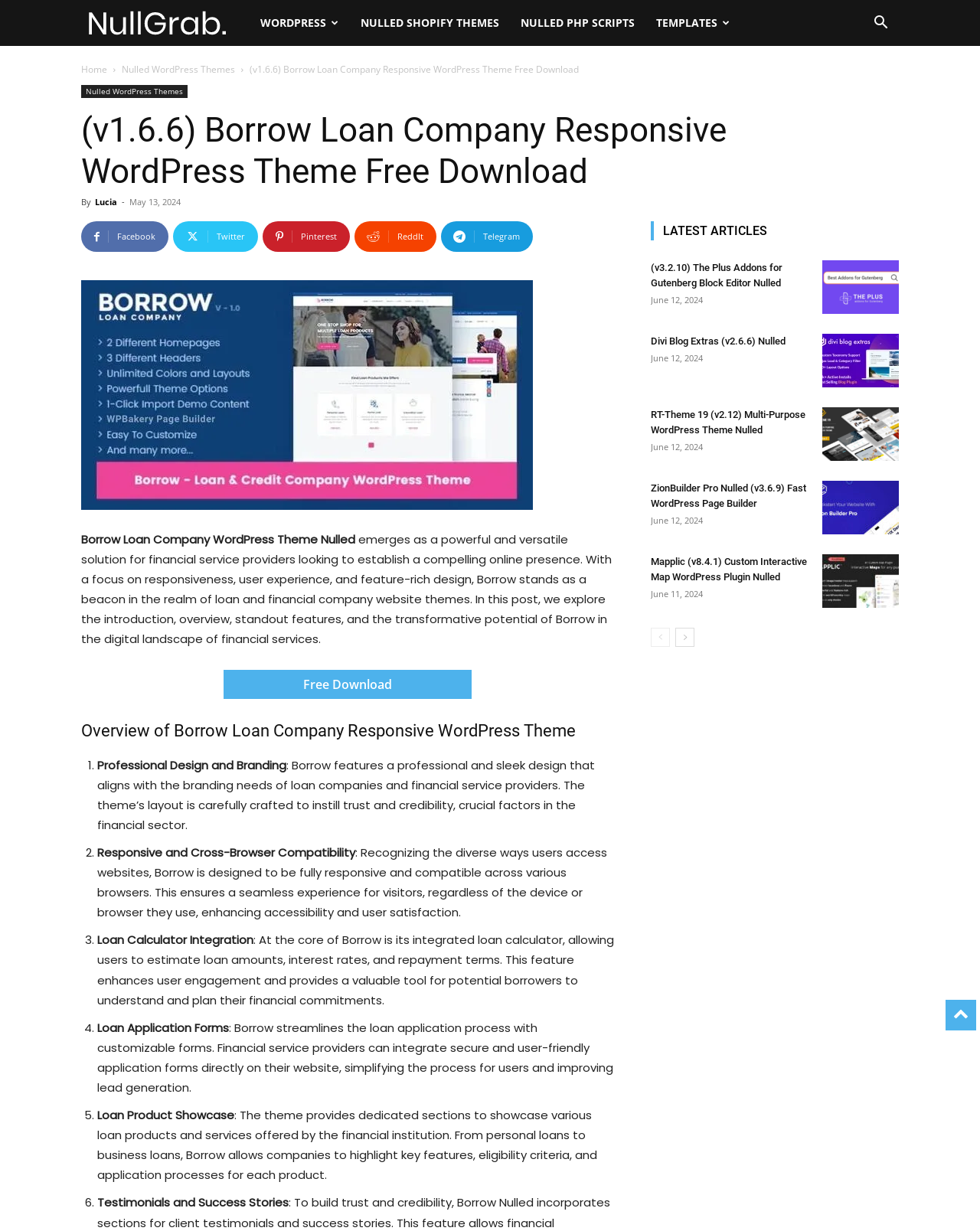Determine the bounding box coordinates of the area to click in order to meet this instruction: "Download the 'Borrow Loan Company Responsive WordPress Theme'".

[0.228, 0.544, 0.481, 0.568]